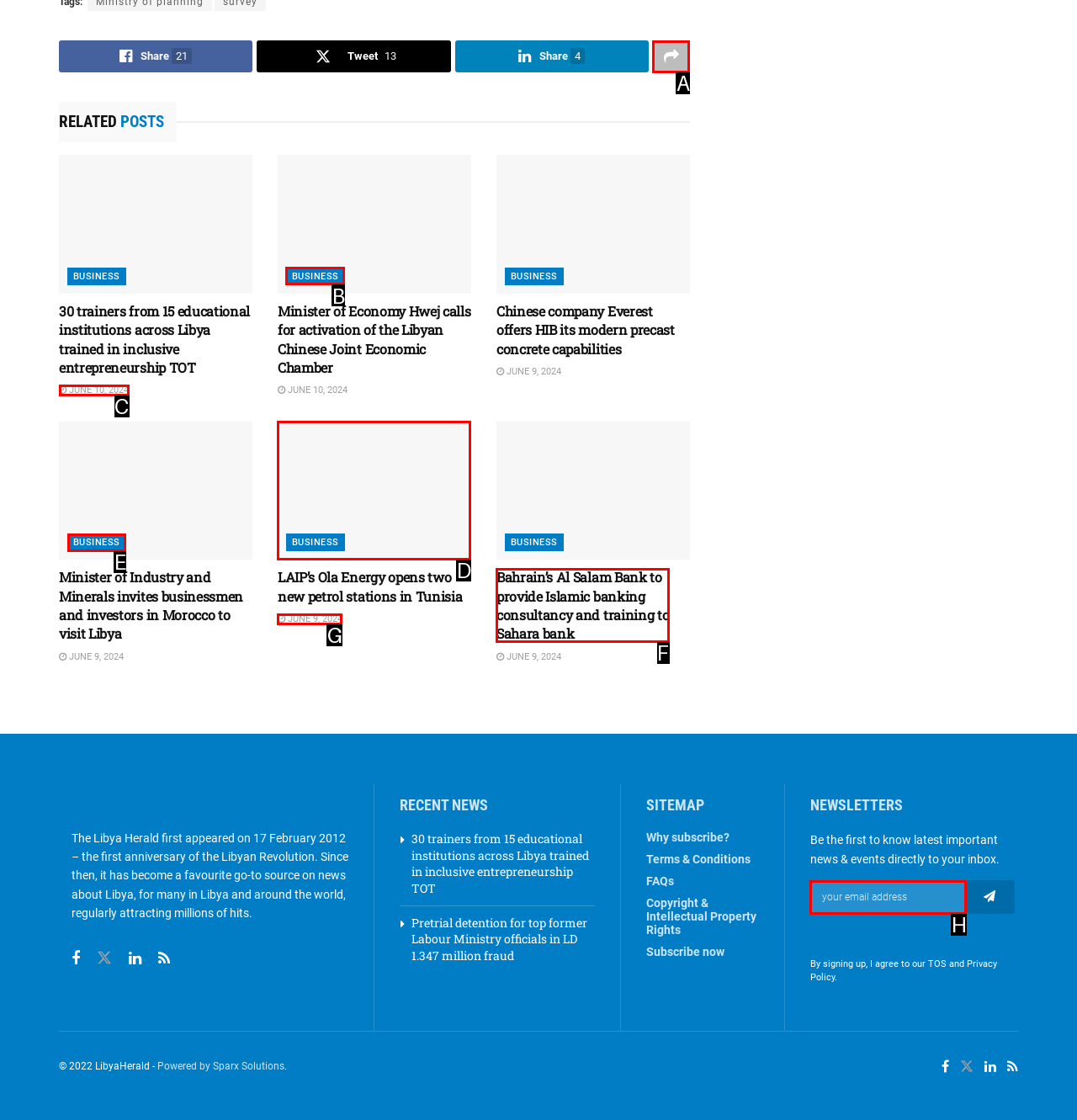Based on the description: name="your-email" placeholder="your email address", identify the matching HTML element. Reply with the letter of the correct option directly.

H